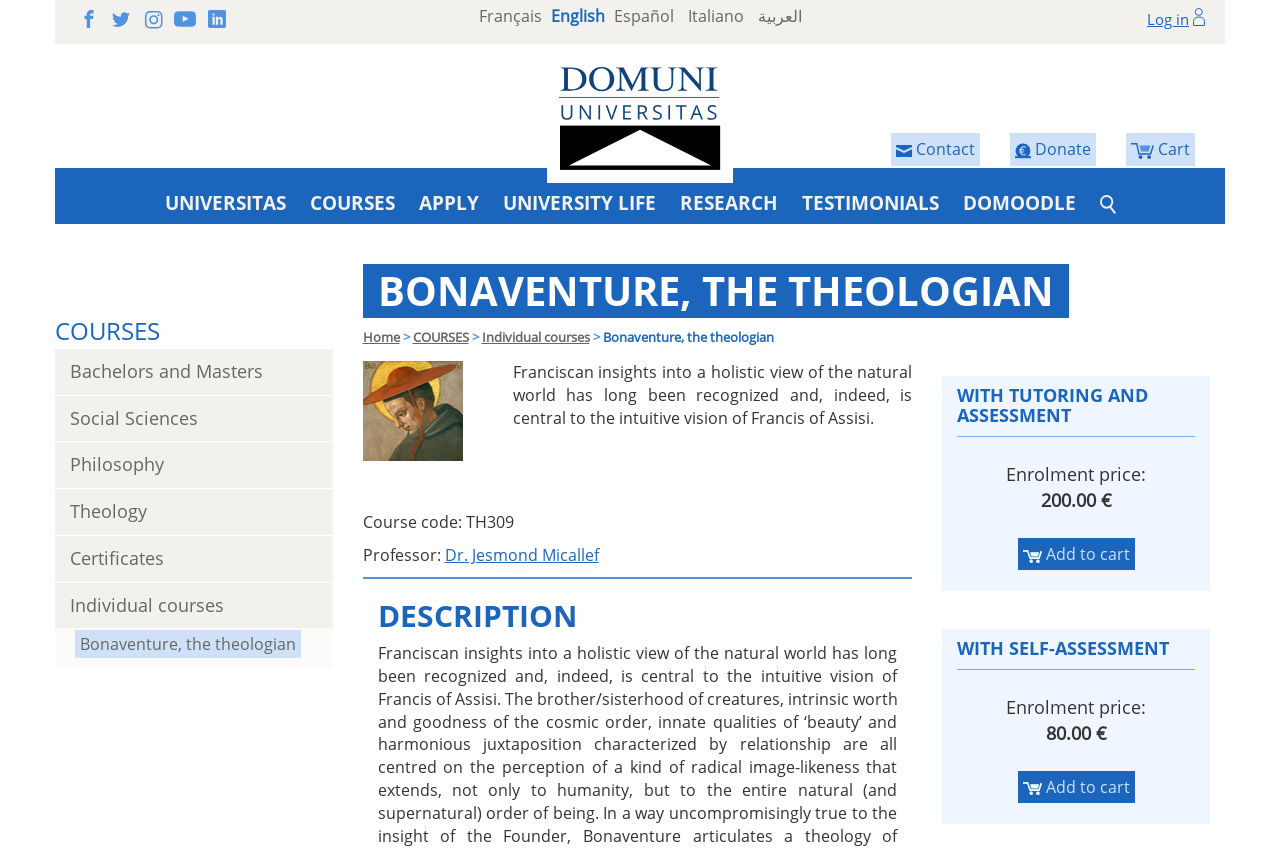What is the name of the university?
Answer the question with detailed information derived from the image.

I found the answer by looking at the link with the text 'DOMUNI UNIVERSITAS' which is located at the top of the webpage, indicating that it is the name of the university.